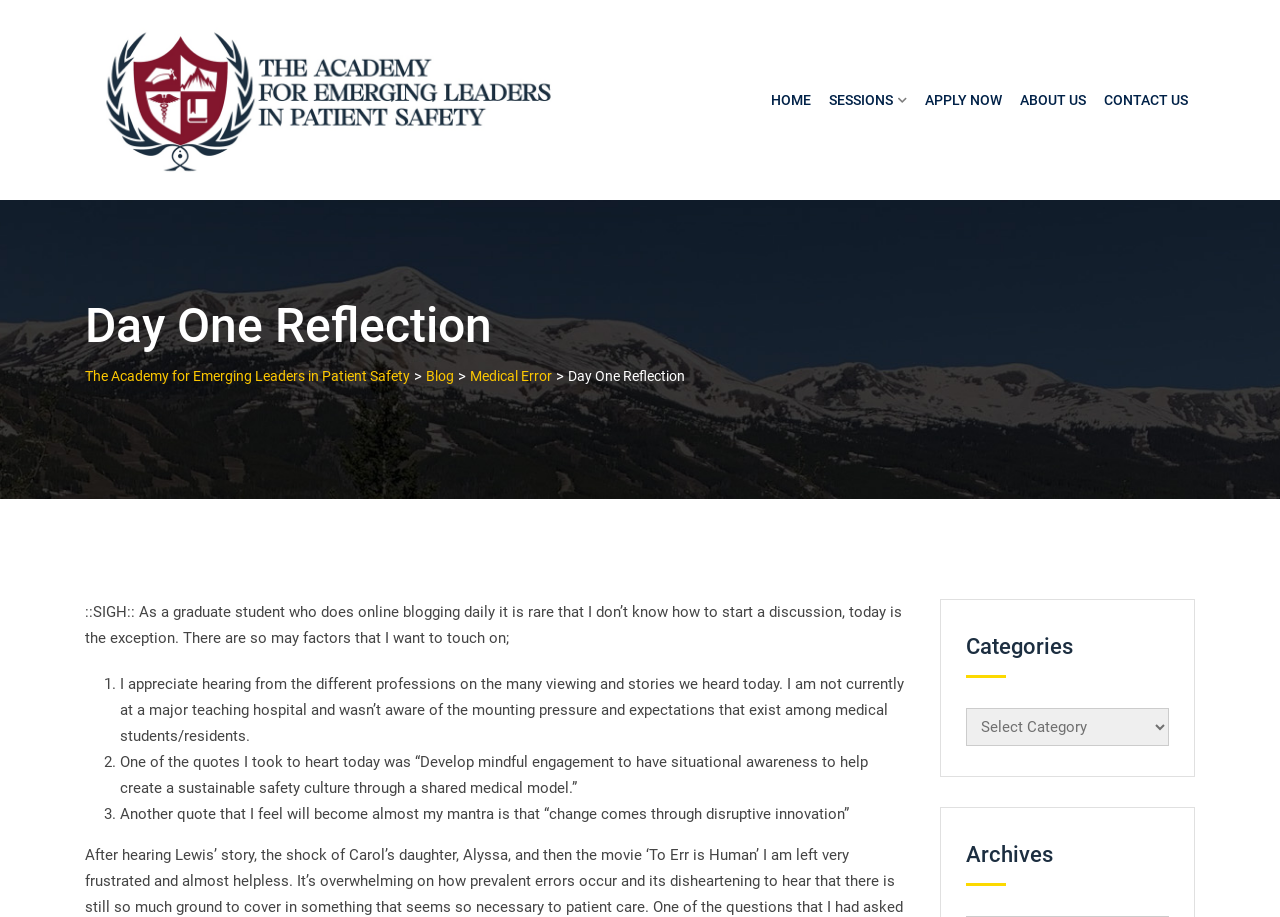Please indicate the bounding box coordinates for the clickable area to complete the following task: "view sessions". The coordinates should be specified as four float numbers between 0 and 1, i.e., [left, top, right, bottom].

[0.642, 0.059, 0.714, 0.159]